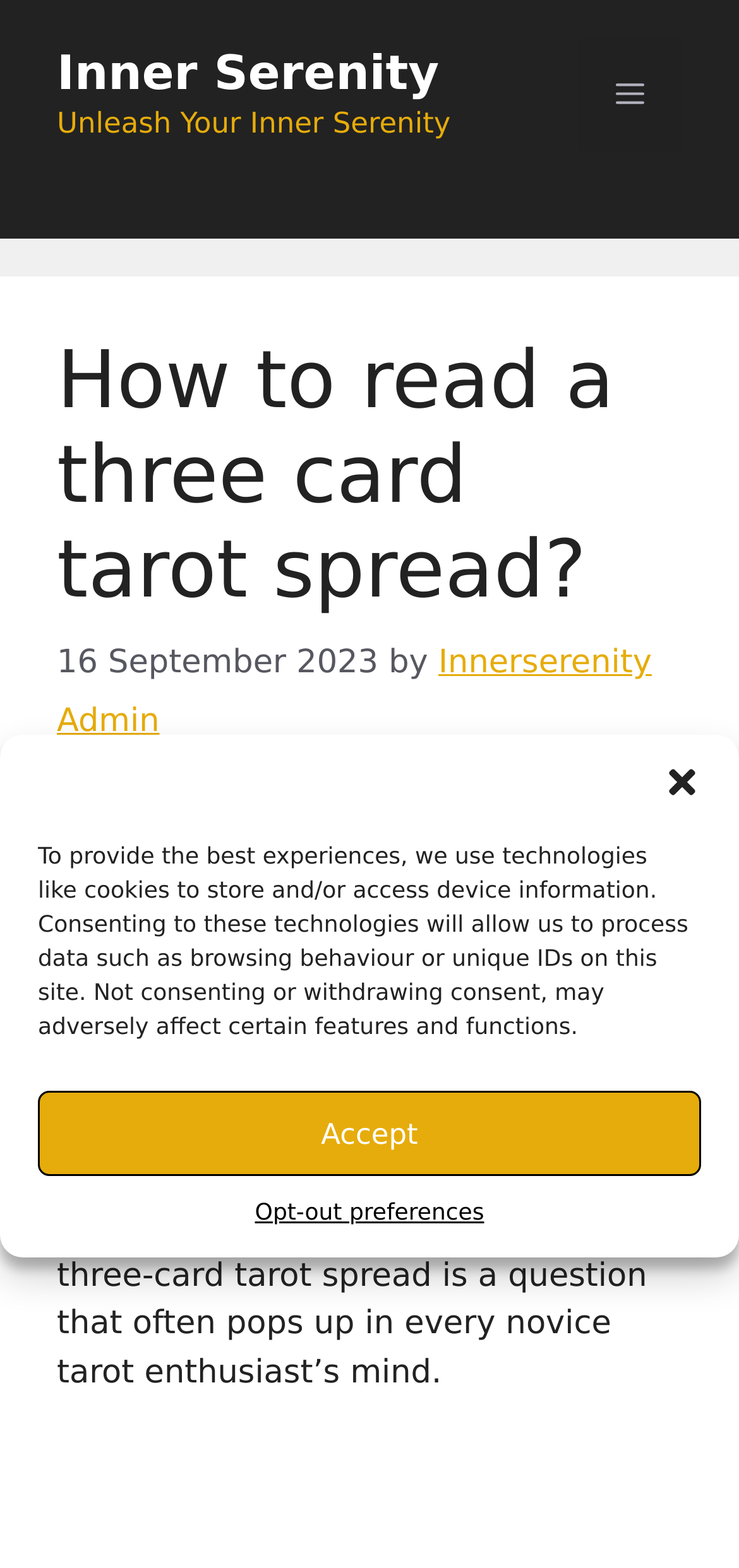Who wrote the article?
Using the image, respond with a single word or phrase.

Innerserenity Admin